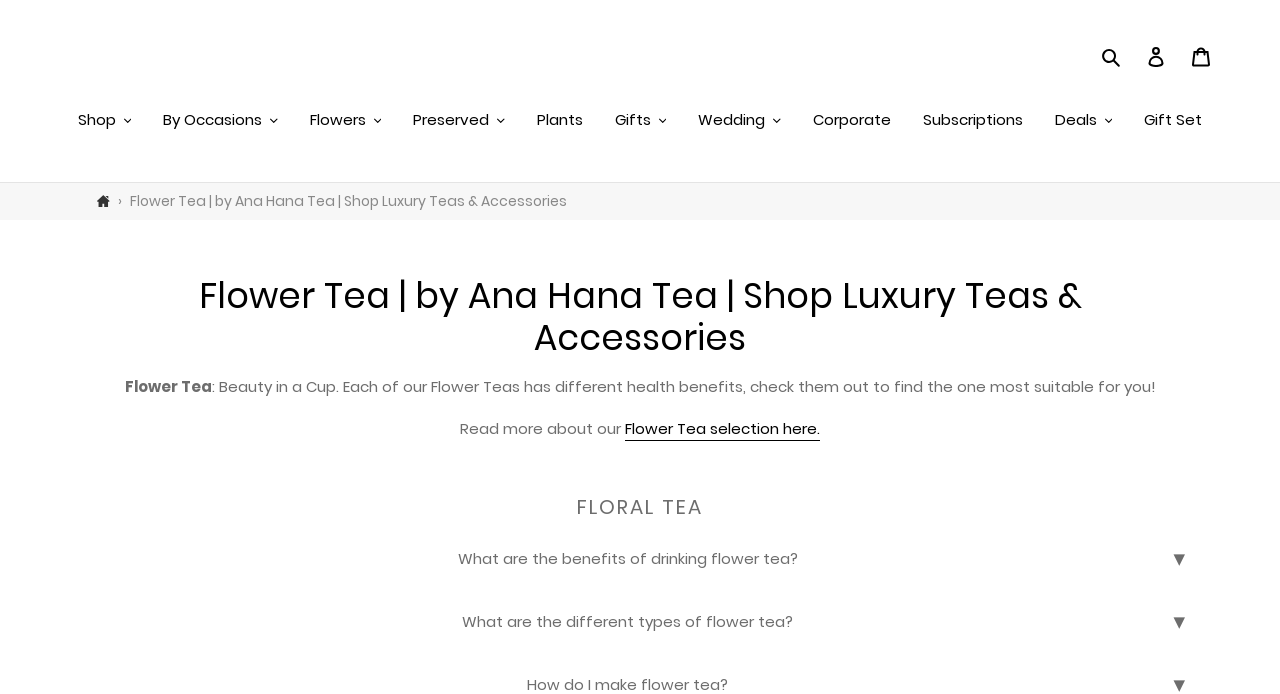Provide a thorough description of this webpage.

The webpage is an online gift store specializing in flower teas, with a focus on luxury teas and accessories. At the top, there is a navigation menu with several buttons and links, including "Shop", "By Occasions", "Flowers", "Preserved", "Plants", "Gifts", "Wedding", "Corporate", "Subscriptions", and "Deals". These buttons and links are aligned horizontally across the top of the page.

Below the navigation menu, there is a logo image on the left, accompanied by a heading that reads "Flower Tea | by Ana Hana Tea | Shop Luxury Teas & Accessories". To the right of the logo, there is a brief introduction to the flower teas, stating that each tea has different health benefits and inviting users to explore the selection.

Further down the page, there is a section dedicated to the "Collection: Flower Tea", which features a heading and a brief description of the flower teas. Below this section, there are three radio buttons with questions related to flower tea, such as its benefits, types, and preparation methods.

The overall layout of the webpage is organized, with clear headings and concise text, making it easy to navigate and find information about the flower teas and accessories offered by the online gift store.